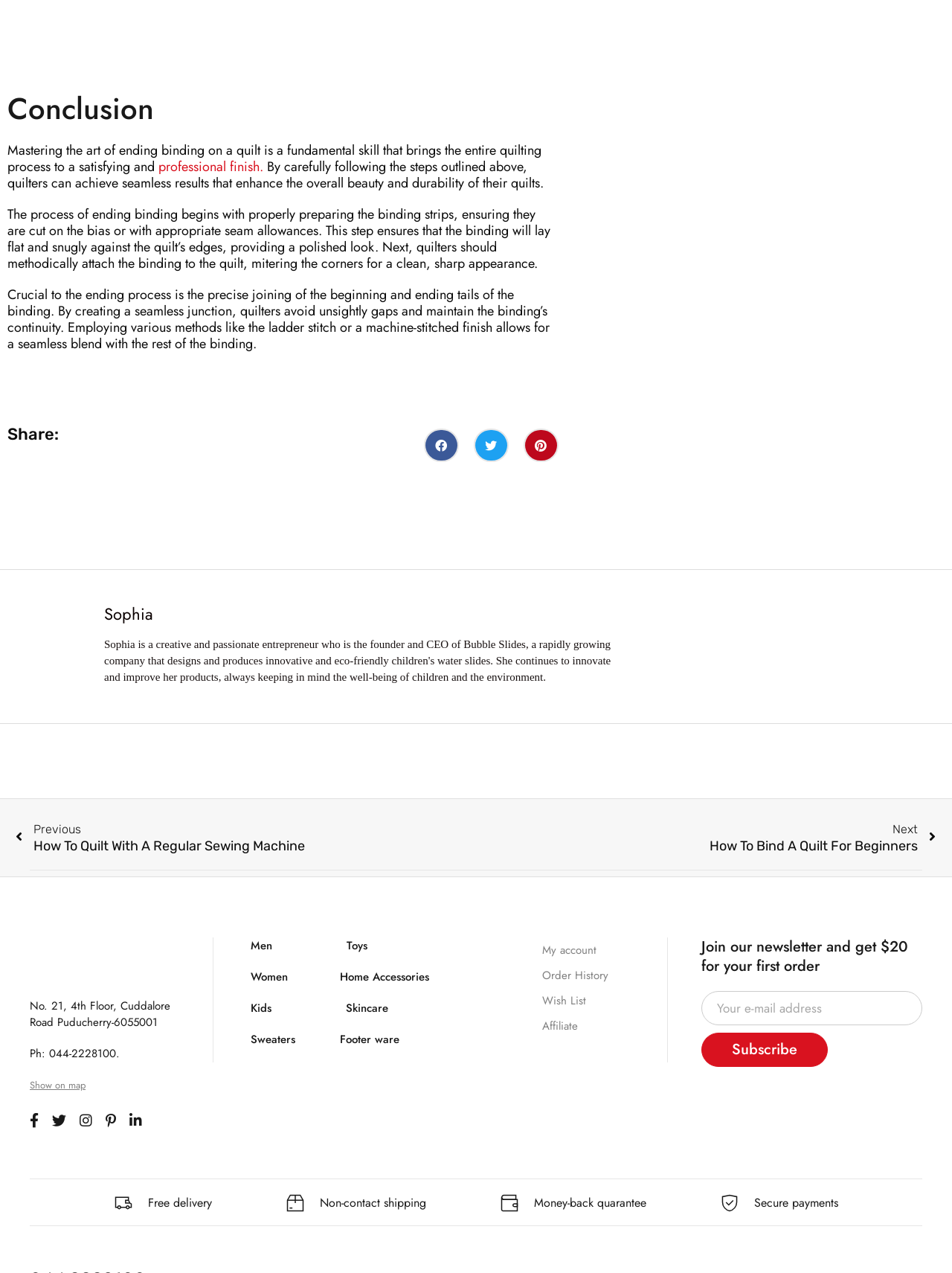Pinpoint the bounding box coordinates of the clickable area necessary to execute the following instruction: "Explore Graphic Design blog category". The coordinates should be given as four float numbers between 0 and 1, namely [left, top, right, bottom].

None